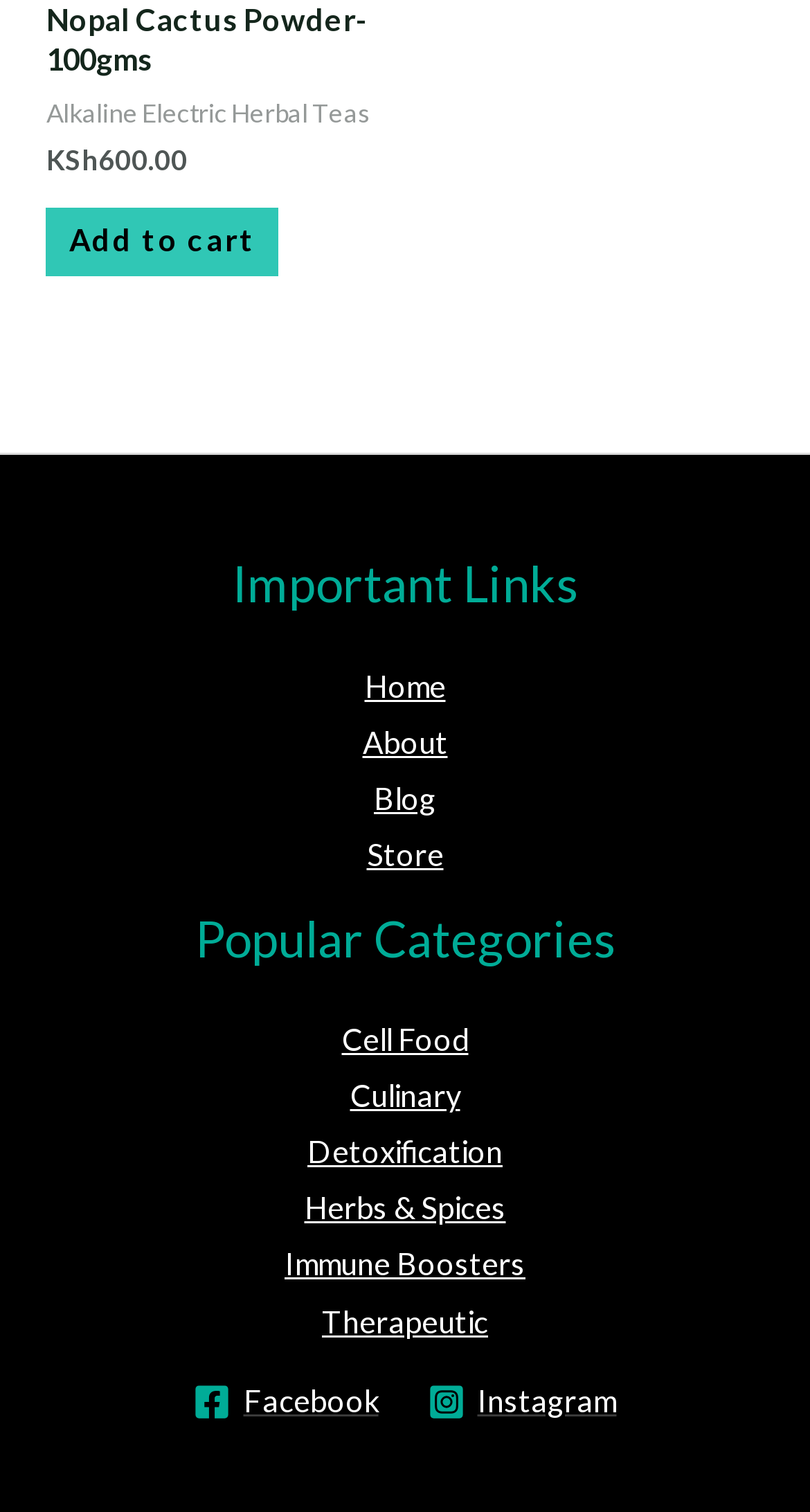Find the bounding box coordinates for the area that should be clicked to accomplish the instruction: "View product details".

[0.058, 0.002, 0.474, 0.054]